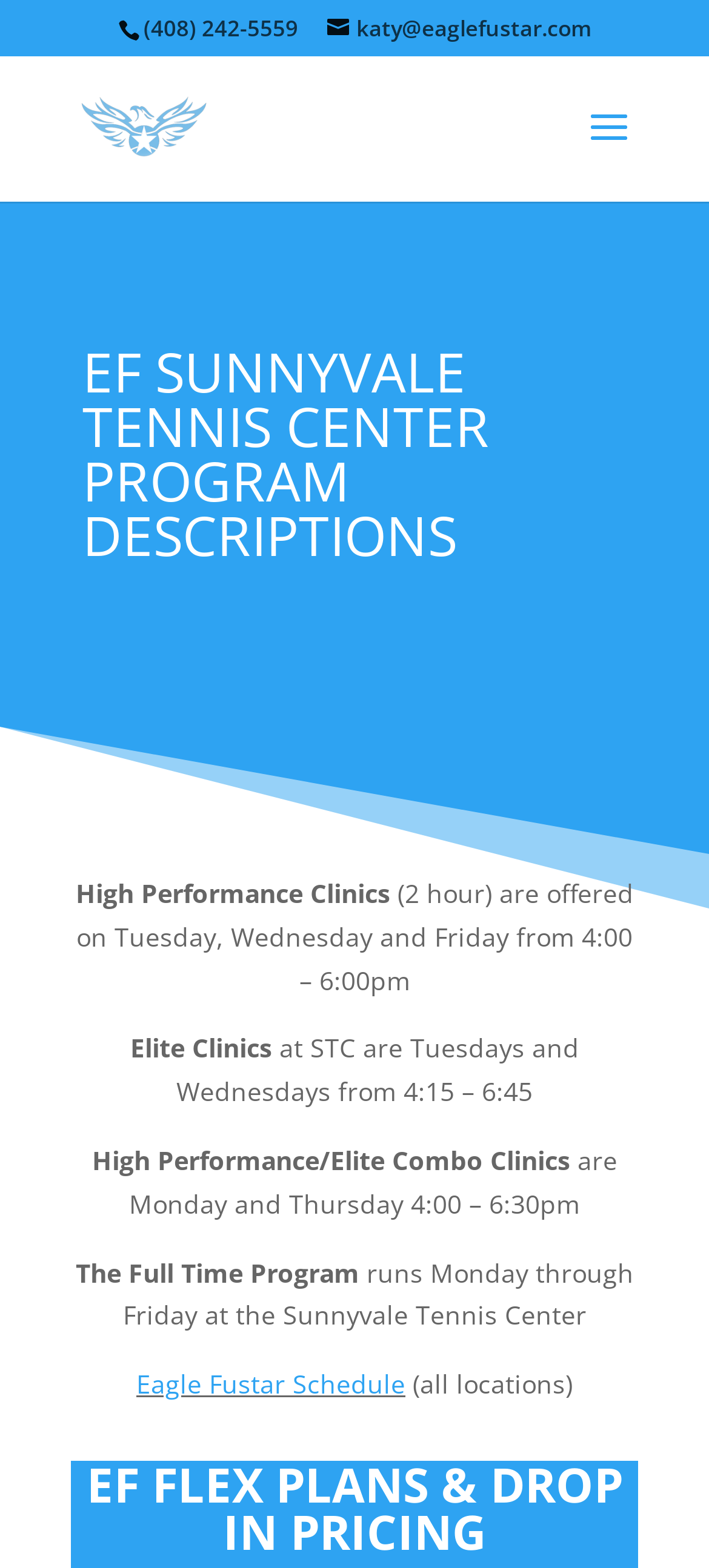Using the element description: "alt="Eagle Fustar Tennis Academy"", determine the bounding box coordinates. The coordinates should be in the format [left, top, right, bottom], with values between 0 and 1.

[0.11, 0.069, 0.295, 0.091]